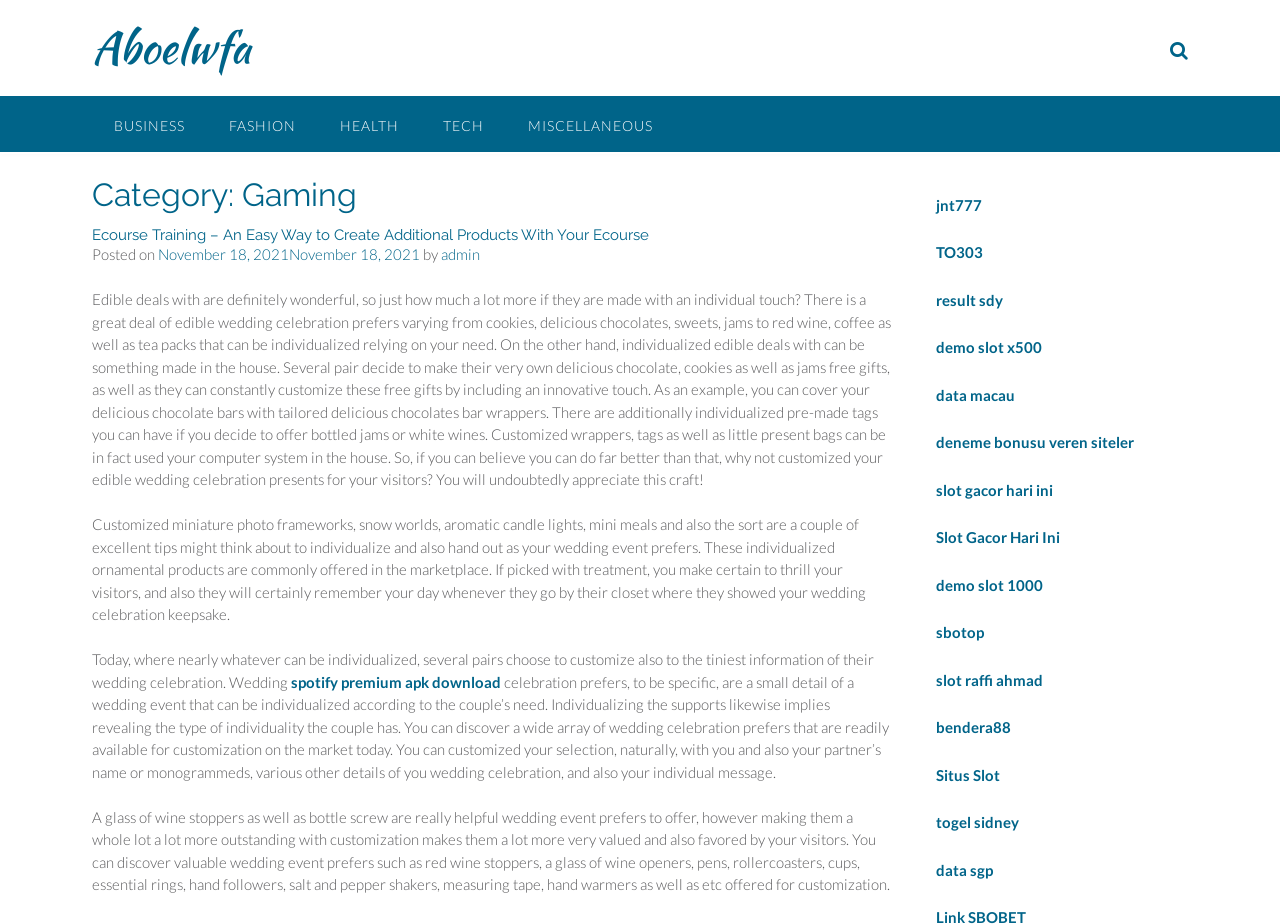Locate the bounding box coordinates of the area that needs to be clicked to fulfill the following instruction: "Click on the 'Ecourse Training – An Easy Way to Create Additional Products With Your Ecourse' link". The coordinates should be in the format of four float numbers between 0 and 1, namely [left, top, right, bottom].

[0.072, 0.244, 0.688, 0.31]